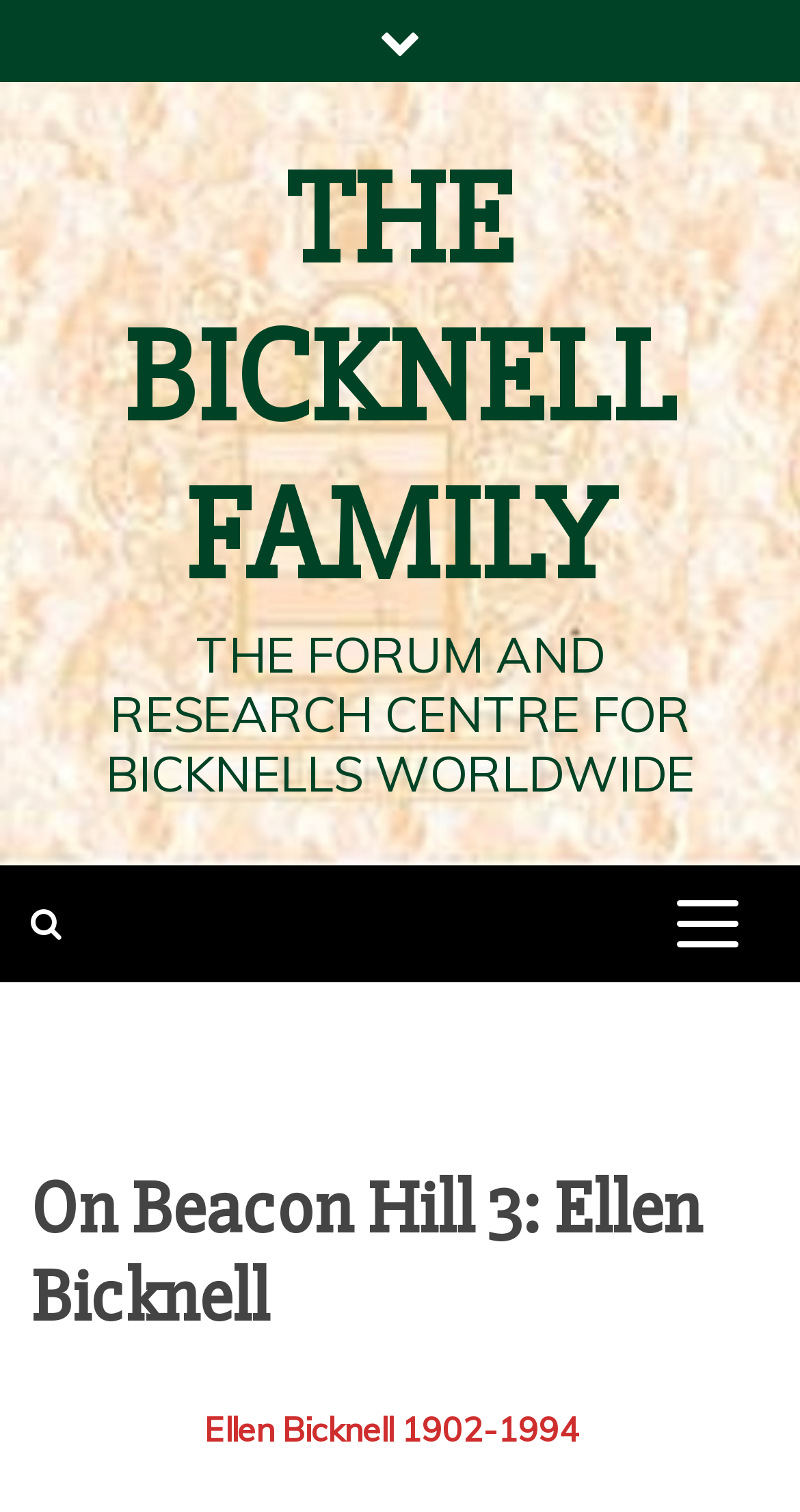Identify the bounding box coordinates of the HTML element based on this description: "The Bicknell Family".

[0.154, 0.094, 0.846, 0.408]